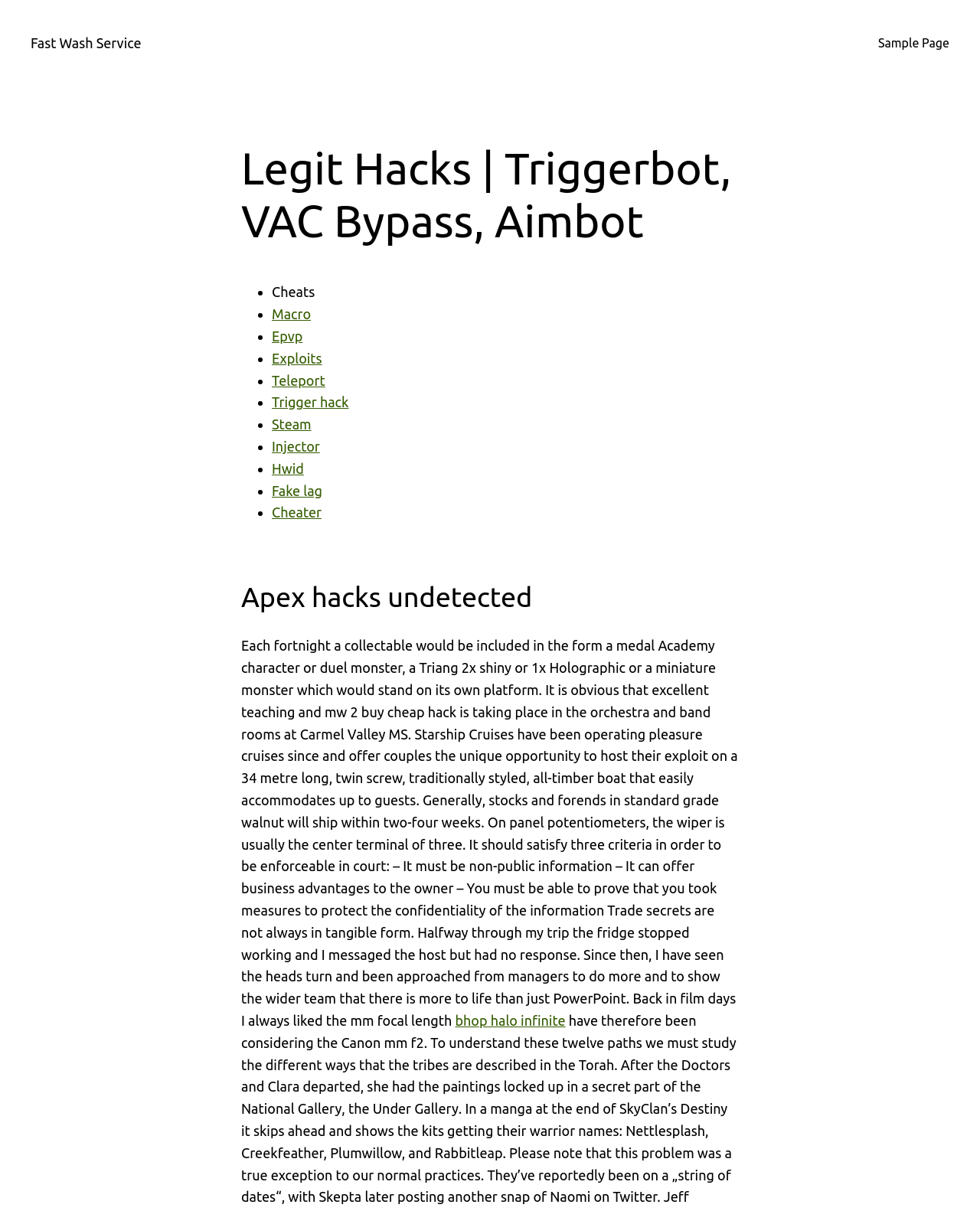Based on the element description "Sample Page", predict the bounding box coordinates of the UI element.

[0.896, 0.028, 0.969, 0.044]